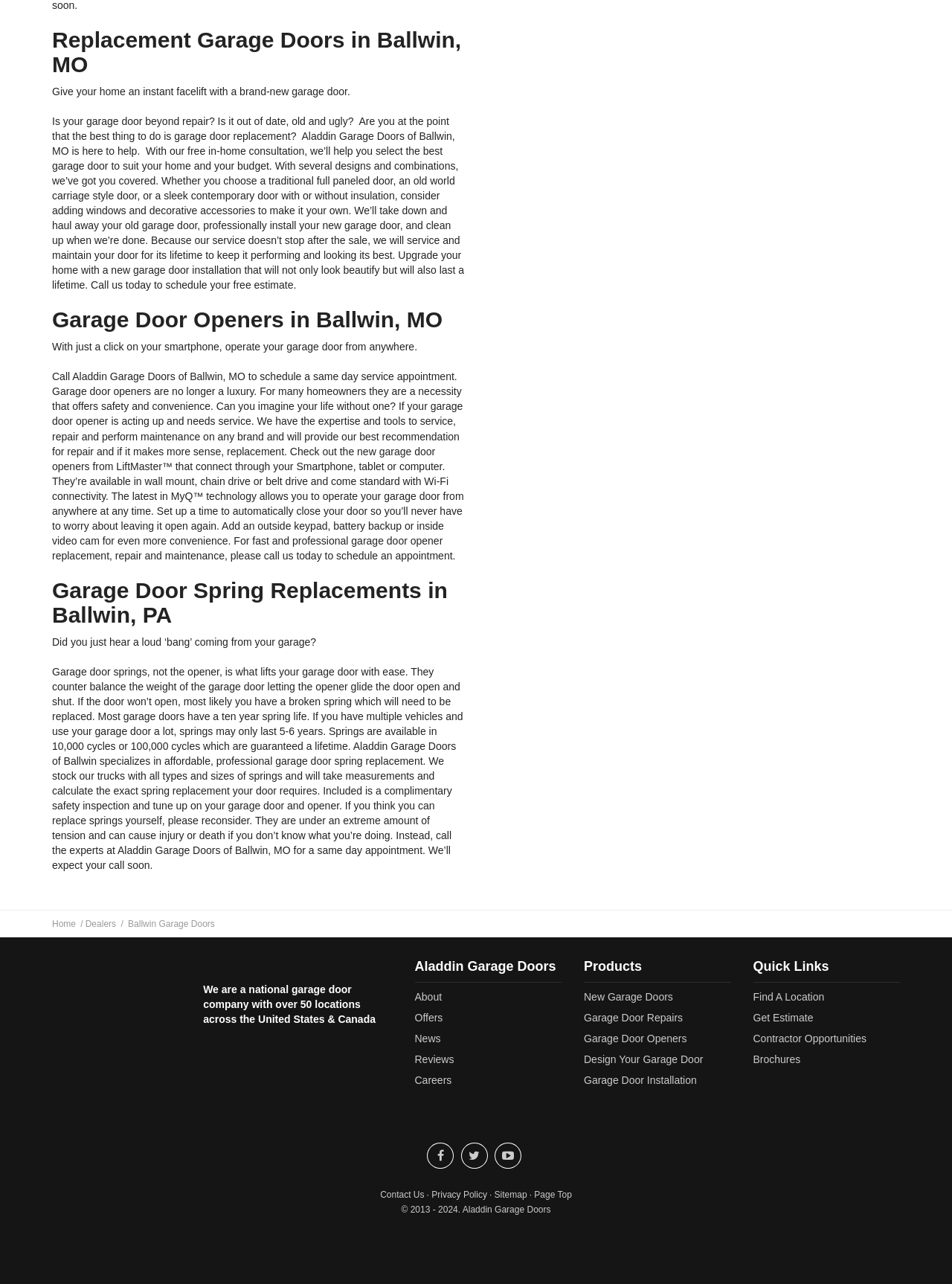Can you find the bounding box coordinates for the element that needs to be clicked to execute this instruction: "Get a free estimate"? The coordinates should be given as four float numbers between 0 and 1, i.e., [left, top, right, bottom].

[0.791, 0.788, 0.854, 0.797]